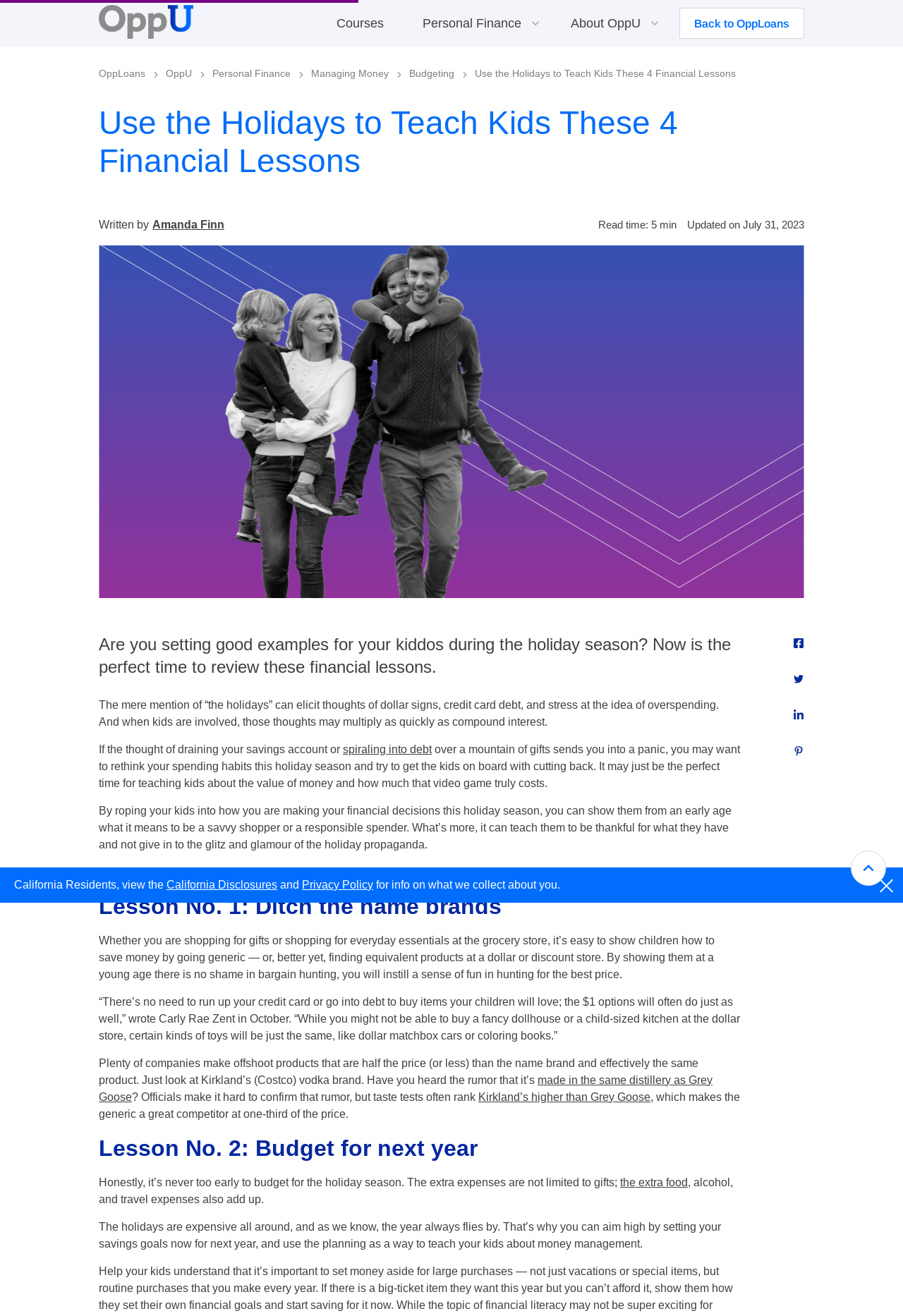Identify the bounding box coordinates of the section that should be clicked to achieve the task described: "View 'About' page".

None